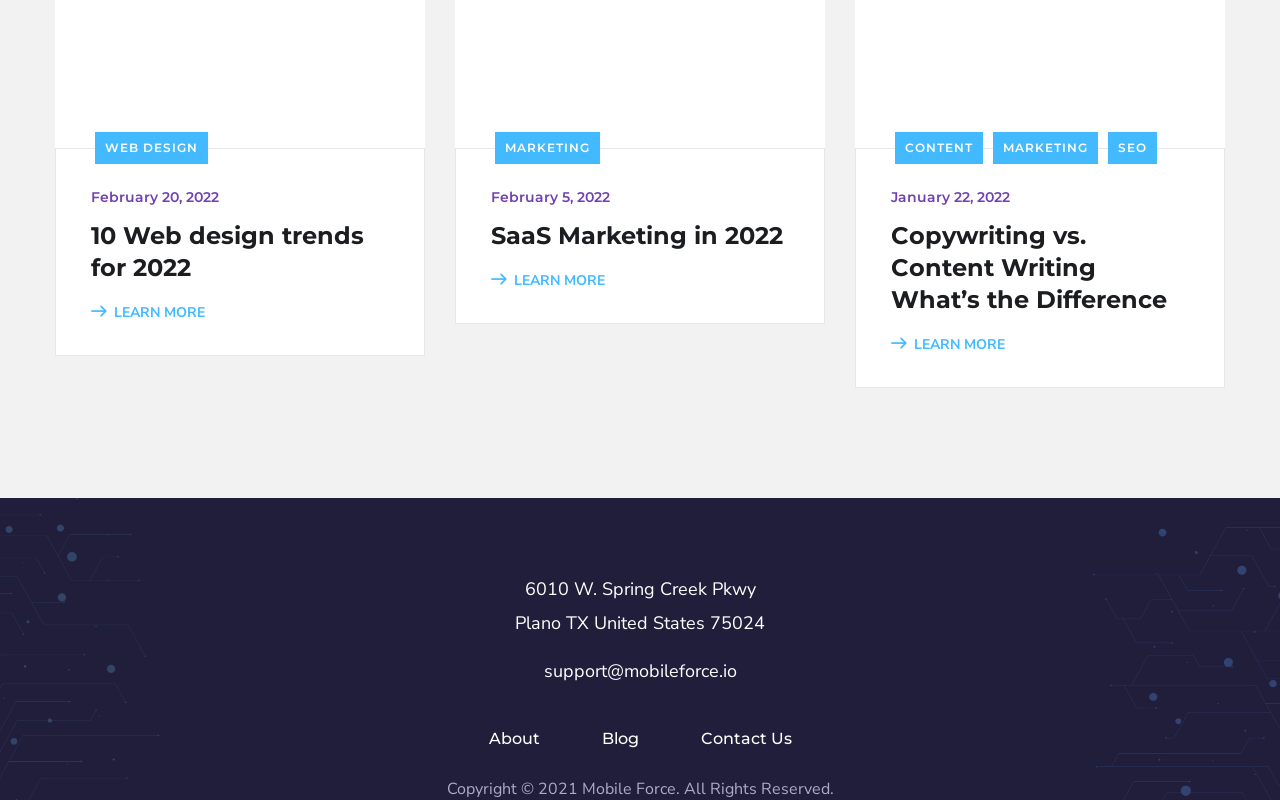What is the location of the company?
Based on the image, answer the question with as much detail as possible.

The static text at the bottom of the webpage provides the address '6010 W. Spring Creek Pkwy, Plano TX United States 75024', indicating that the company is located in Plano, Texas, United States.